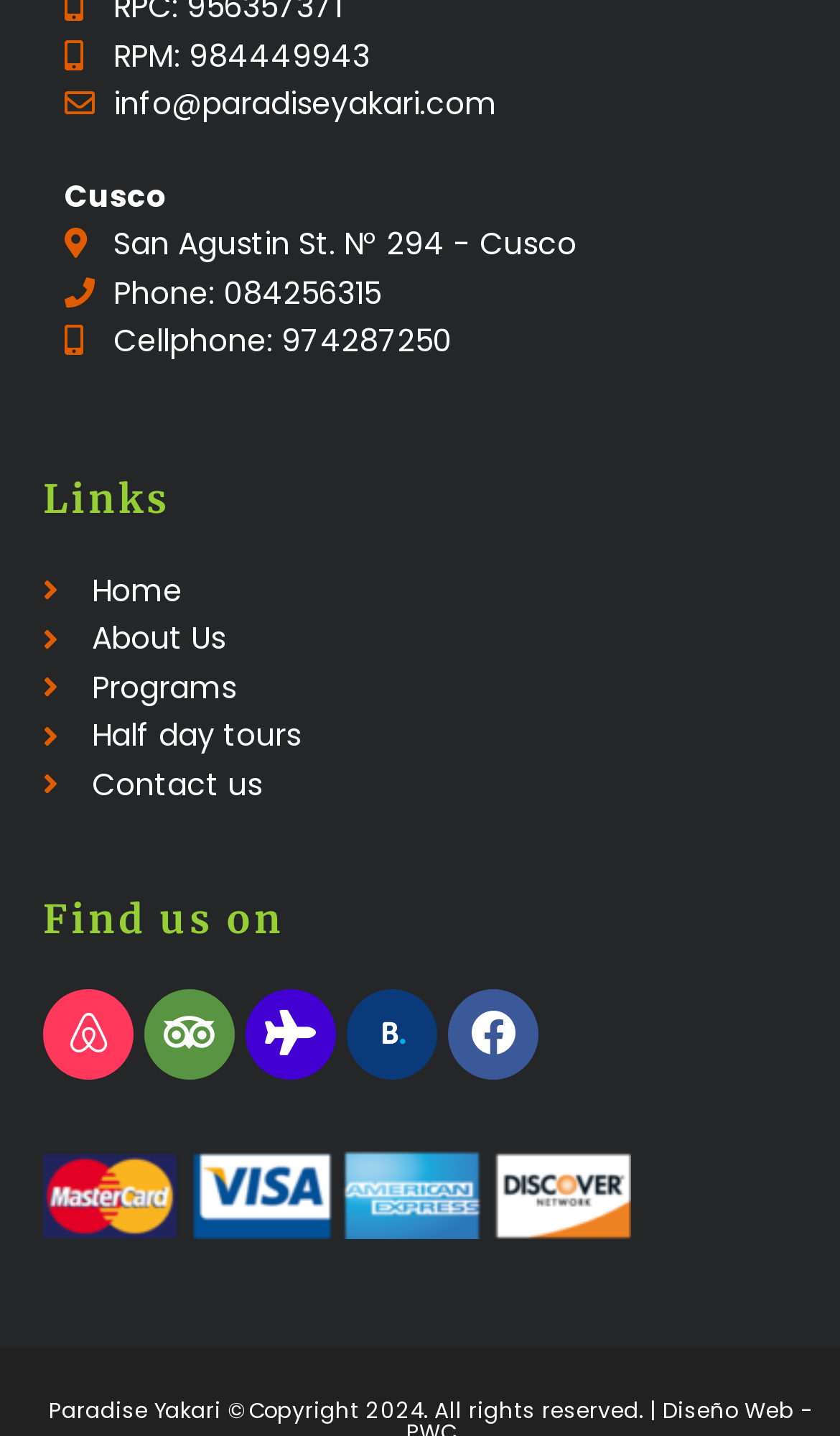Use a single word or phrase to respond to the question:
How many social media links are there?

4